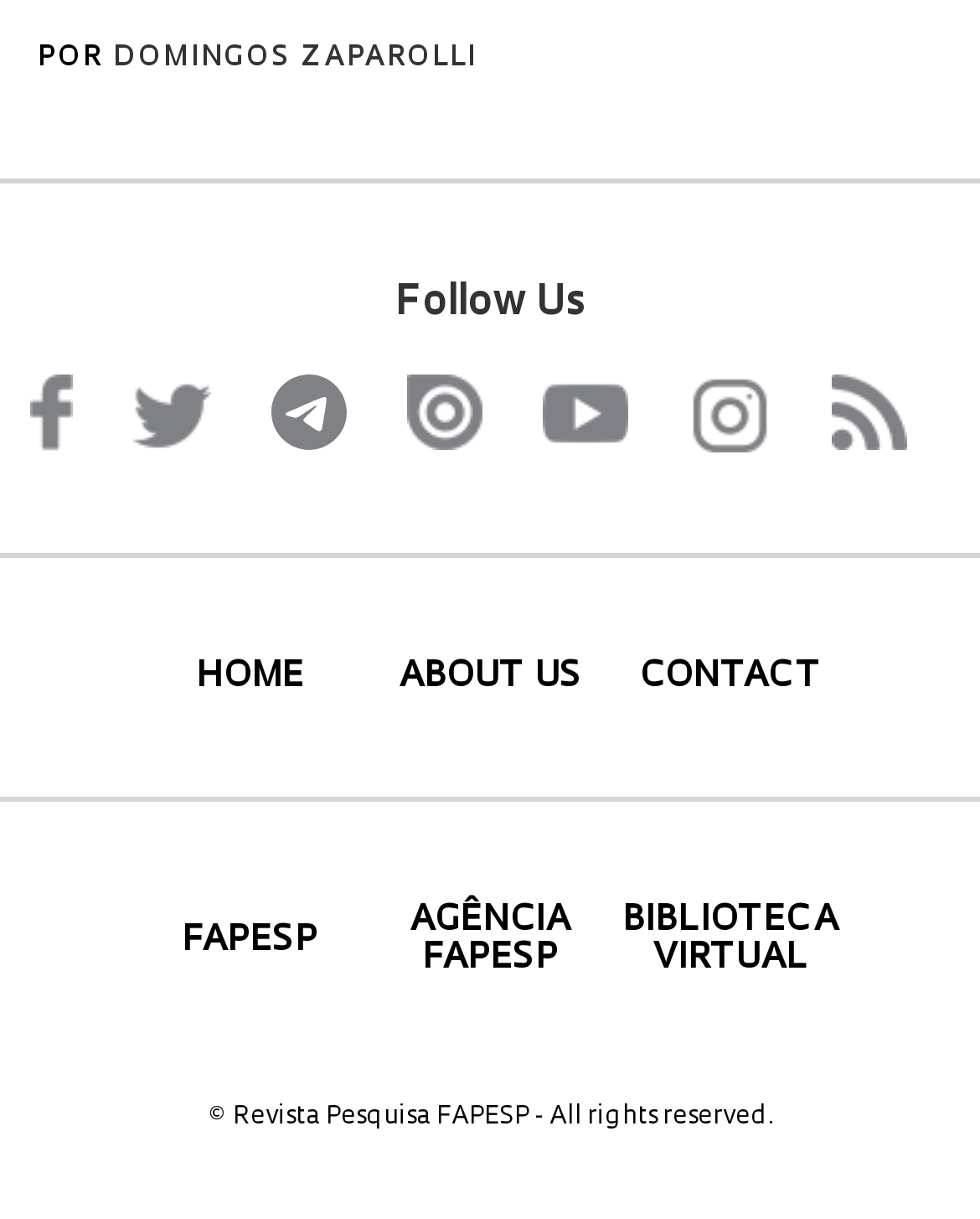Indicate the bounding box coordinates of the element that must be clicked to execute the instruction: "Go to home page". The coordinates should be given as four float numbers between 0 and 1, i.e., [left, top, right, bottom].

[0.135, 0.541, 0.375, 0.572]